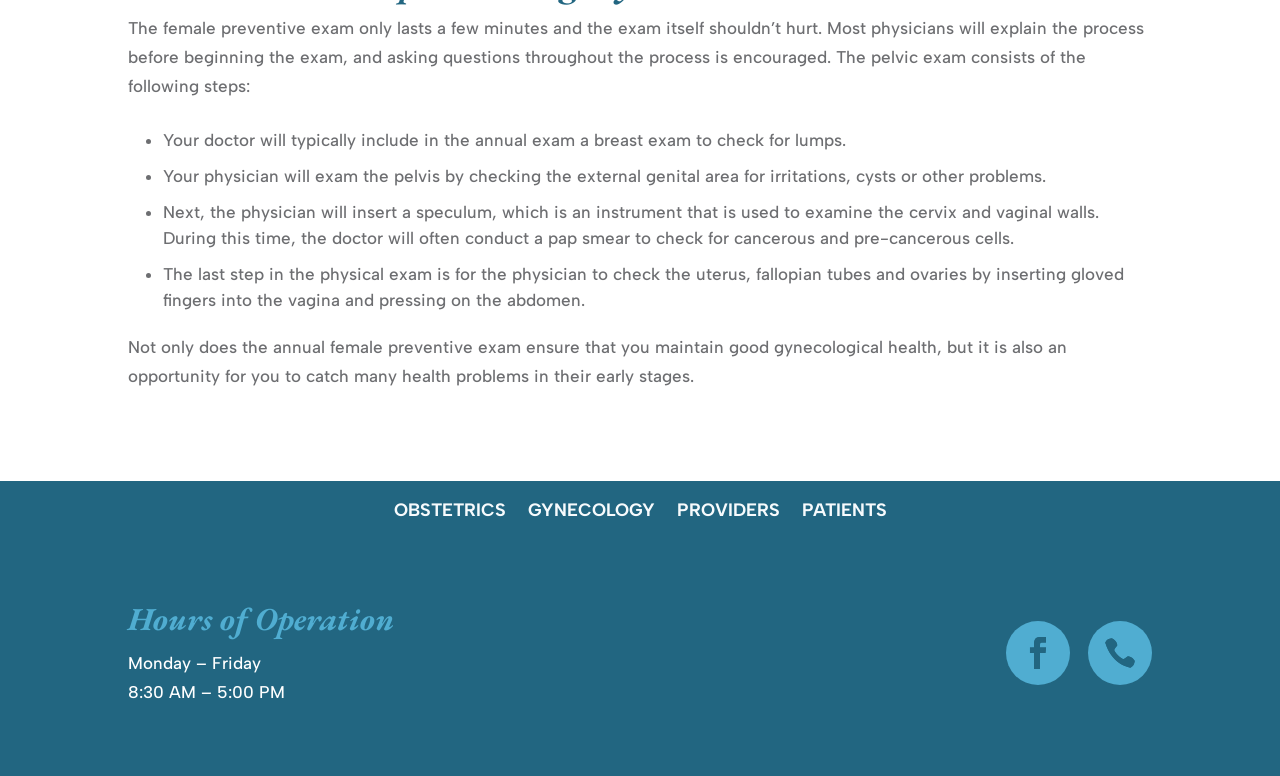Please reply with a single word or brief phrase to the question: 
What are the hours of operation for this clinic?

Monday - Friday, 8:30 AM - 5:00 PM